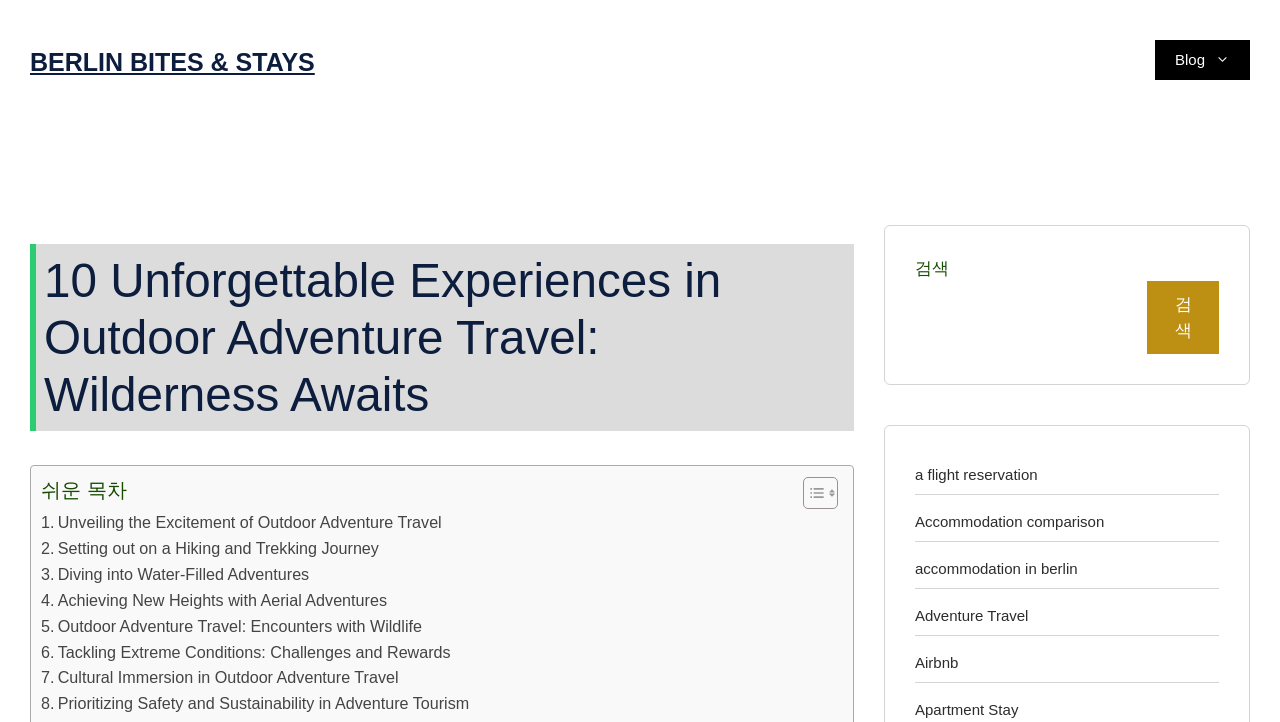Locate the bounding box coordinates of the element's region that should be clicked to carry out the following instruction: "Read about 'Unveiling the Excitement of Outdoor Adventure Travel'". The coordinates need to be four float numbers between 0 and 1, i.e., [left, top, right, bottom].

[0.032, 0.707, 0.345, 0.743]